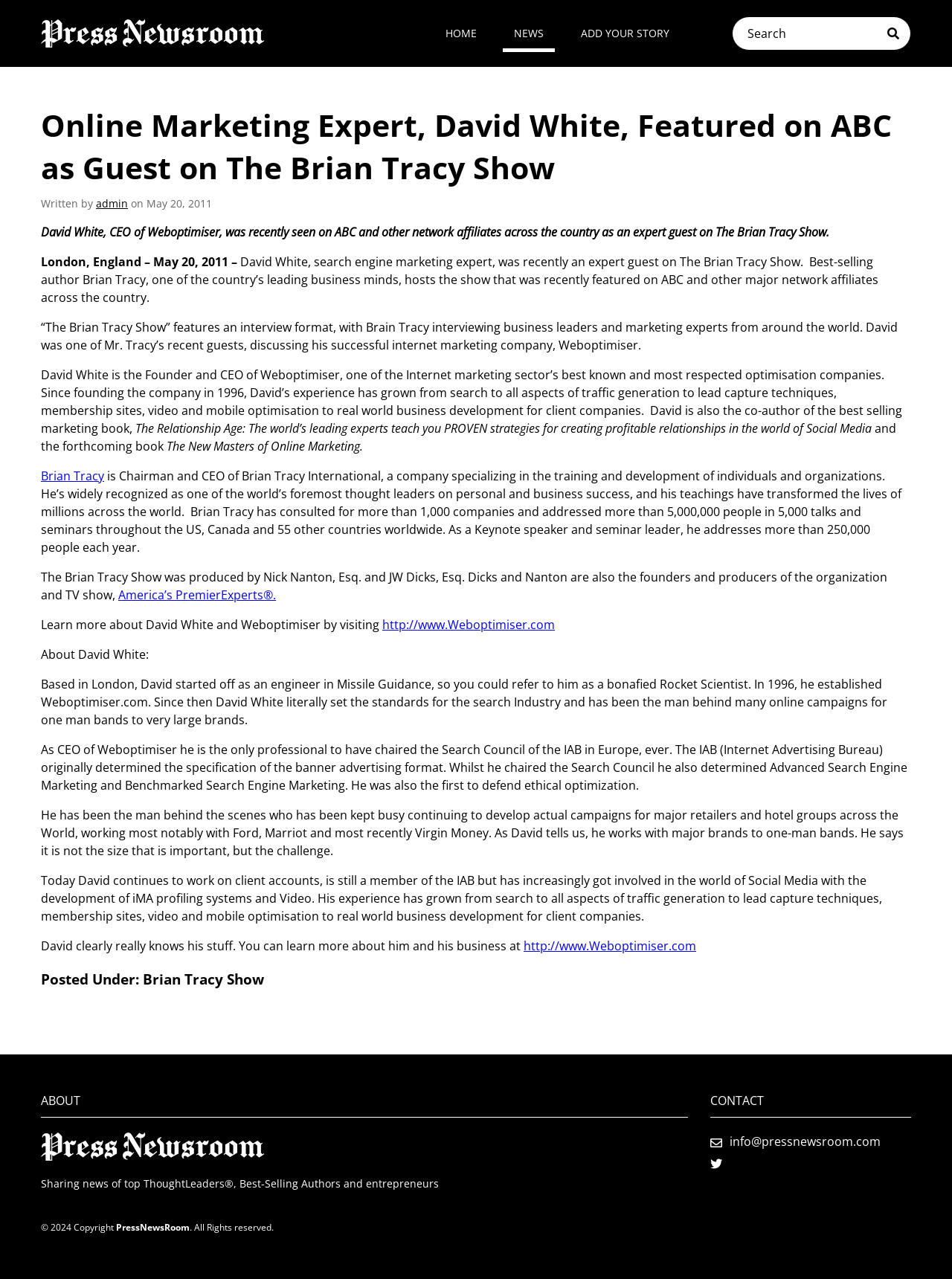Detail the features and information presented on the webpage.

The webpage is about David White, an online marketing expert, who was featured on ABC as a guest on The Brian Tracy Show. At the top of the page, there is a heading that reads "PressNewsRoom" with a link and an image. Below this, there is a horizontal menu bar with four menu items: "HOME", "NEWS", "ADD YOUR STORY", and a search box with a submit button.

The main content of the page is an article about David White's appearance on The Brian Tracy Show. The article is divided into several sections, each with a heading and a block of text. The first section introduces David White and his company, Weboptimiser. The second section describes his experience as a search engine marketing expert and his successful internet marketing company.

The article also mentions that David White was interviewed by Brian Tracy, a well-known business mind, on his show. The show features interviews with business leaders and marketing experts from around the world. The article provides more information about Brian Tracy and his company, Brian Tracy International.

The page also includes several links to David White's website, Weboptimiser.com, and to other related websites. At the bottom of the page, there are several links to social media platforms, including Twitter, and a copyright notice.

On the right side of the page, there is a section with a heading "ABOUT" and a link to PressNewsRoom. Below this, there is a section with a heading "CONTACT" and a link to an email address. There are also several social media links and a copyright notice at the bottom of the page.